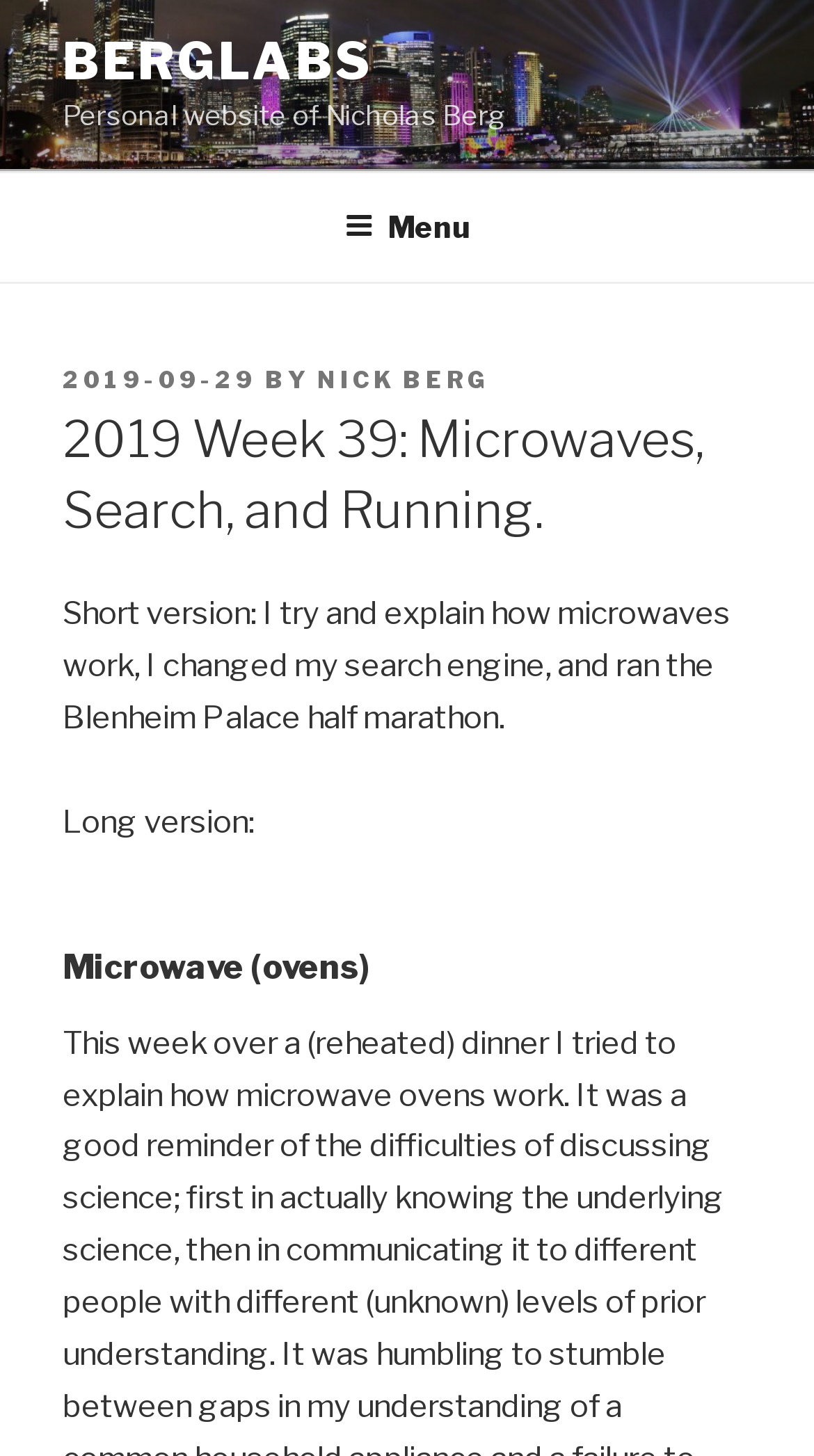What is the purpose of the button 'Menu'?
Please provide a single word or phrase as your answer based on the image.

To control the top menu